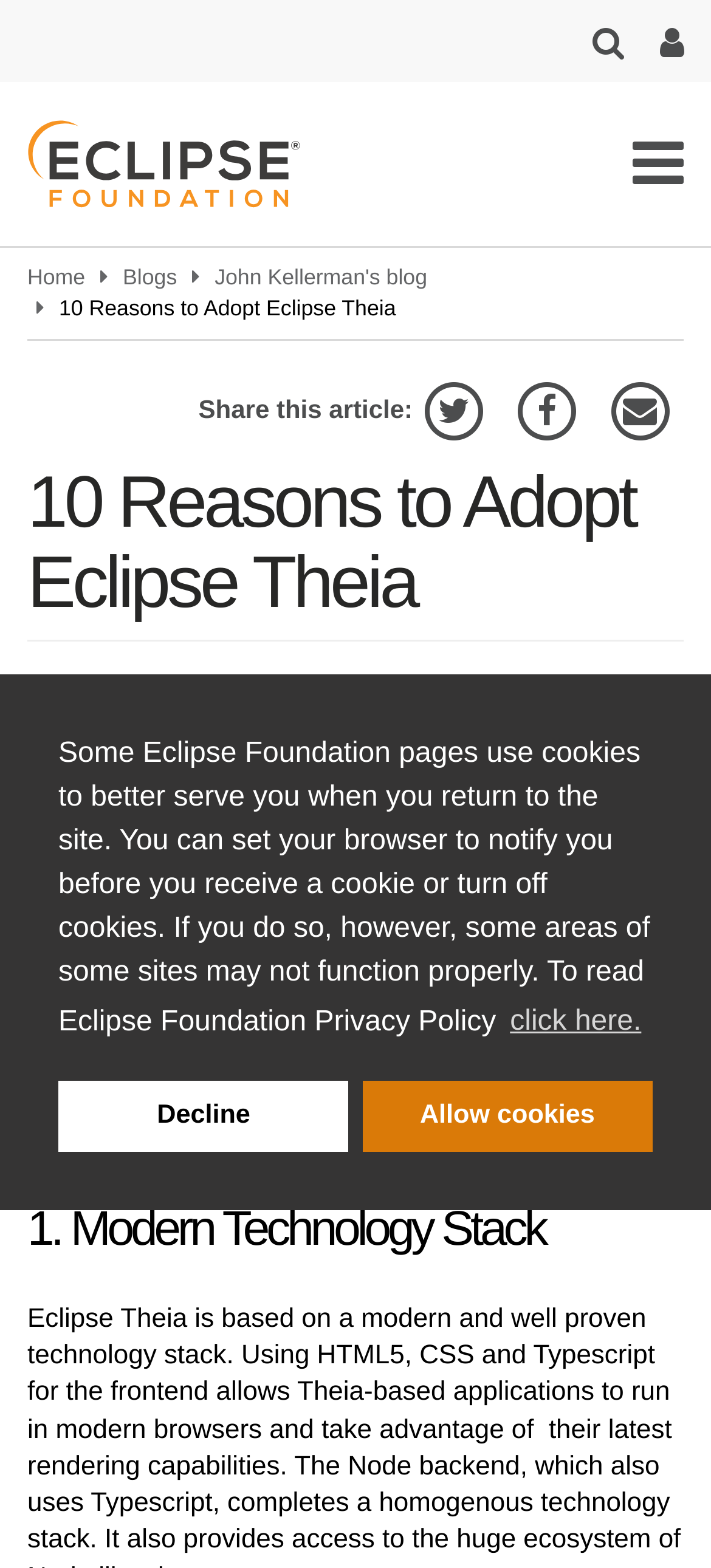What is the purpose of Theia Blueprint?
Please respond to the question with a detailed and well-explained answer.

I found the answer by looking at the section that describes Theia Blueprint, where it says 'you can download and try Theia Blueprint, a template tool based on Eclipse Theia'. This indicates that Theia Blueprint is a template tool.